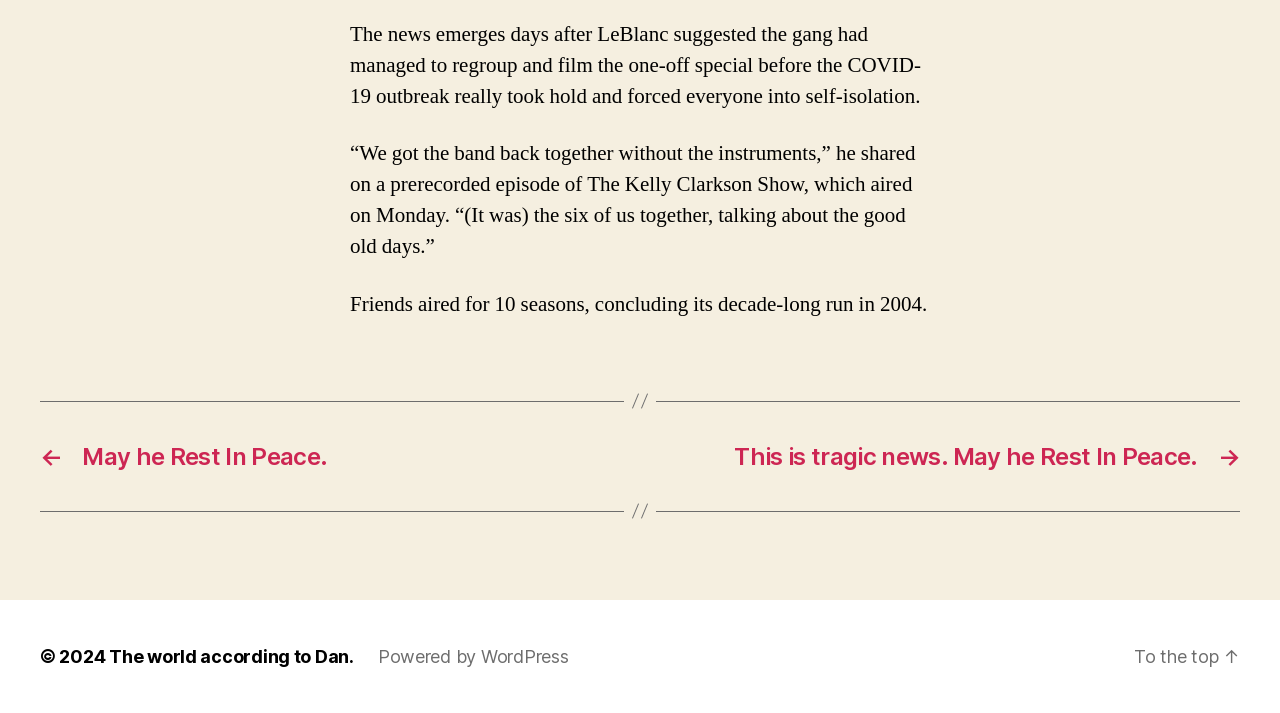What is the name of the show where LeBlanc shared the information?
Look at the screenshot and give a one-word or phrase answer.

The Kelly Clarkson Show